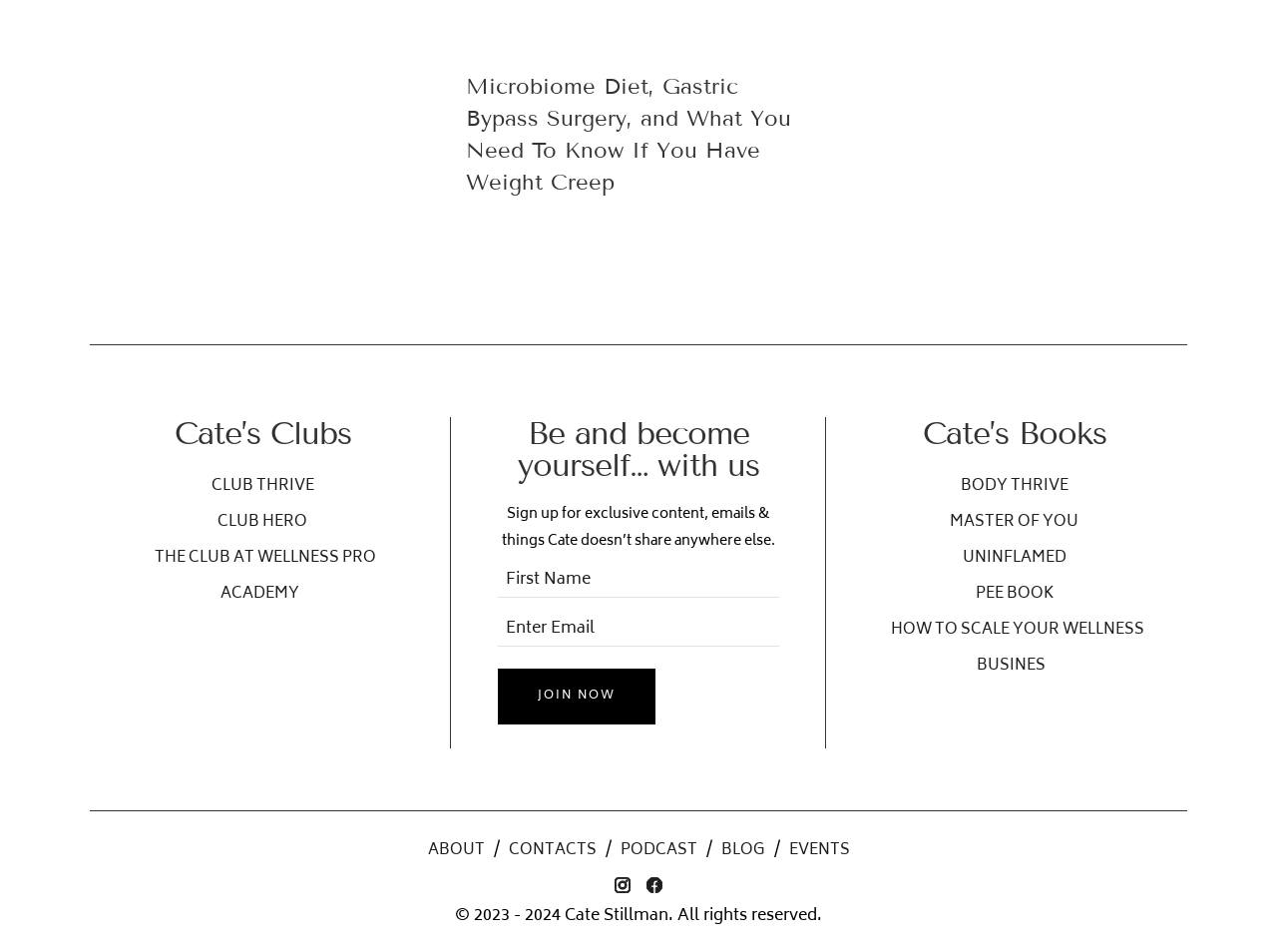Determine the bounding box coordinates of the clickable region to execute the instruction: "Click the 'CONTACTS' link". The coordinates should be four float numbers between 0 and 1, denoted as [left, top, right, bottom].

[0.393, 0.88, 0.471, 0.908]